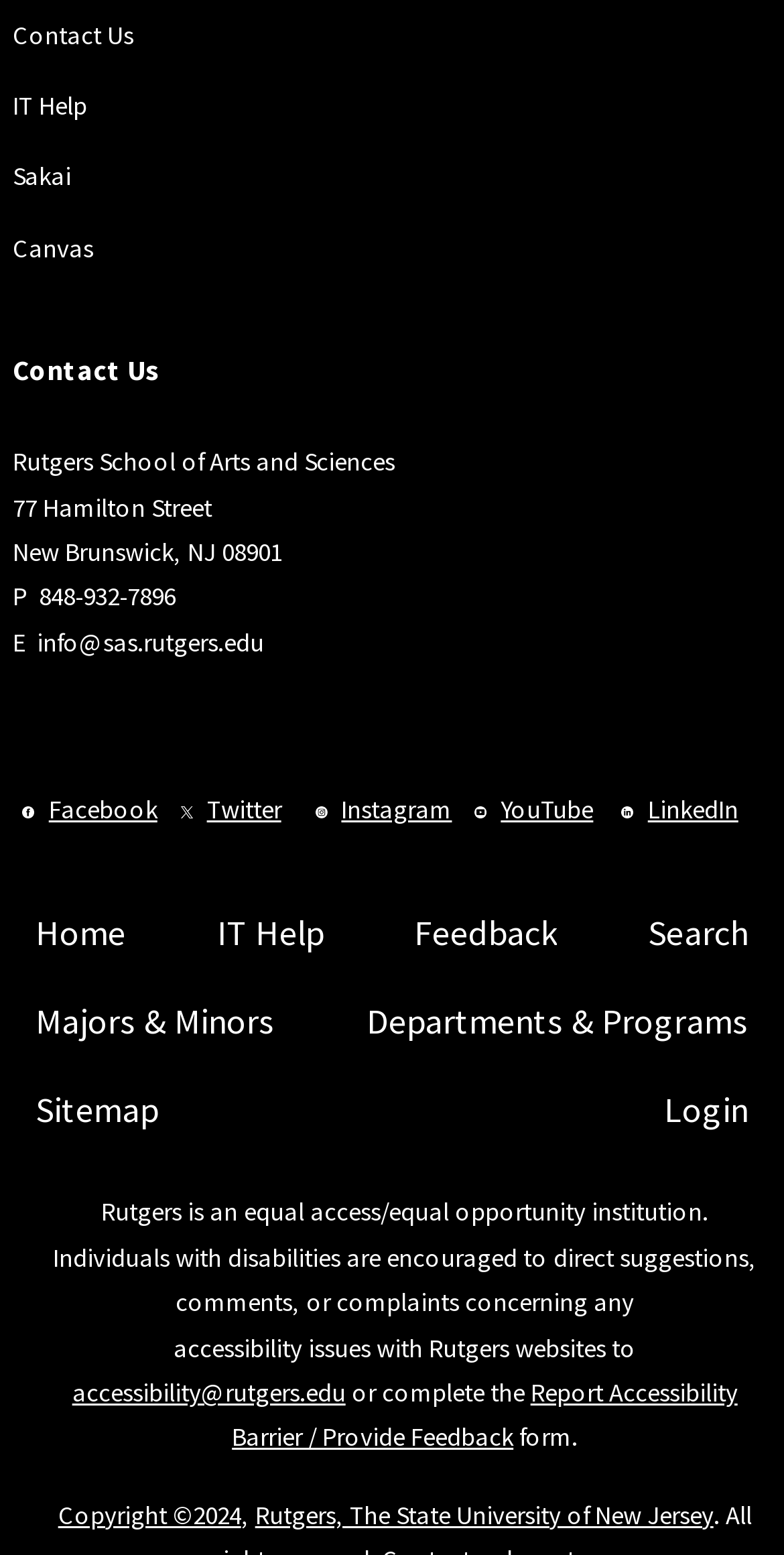Respond to the question with just a single word or phrase: 
How many links are available in the top navigation menu?

6